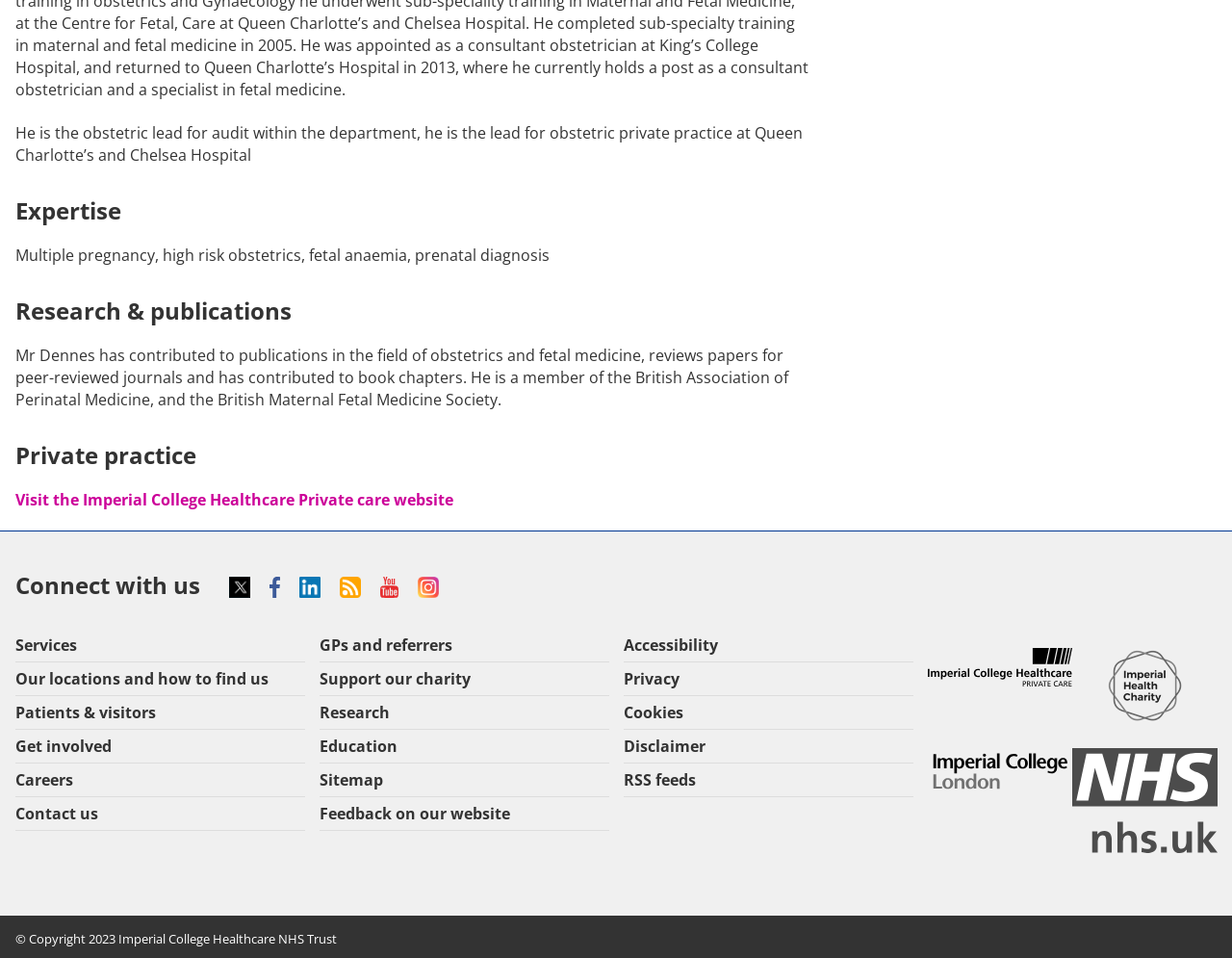Please respond to the question with a concise word or phrase:
How many links are there in the footer section?

14